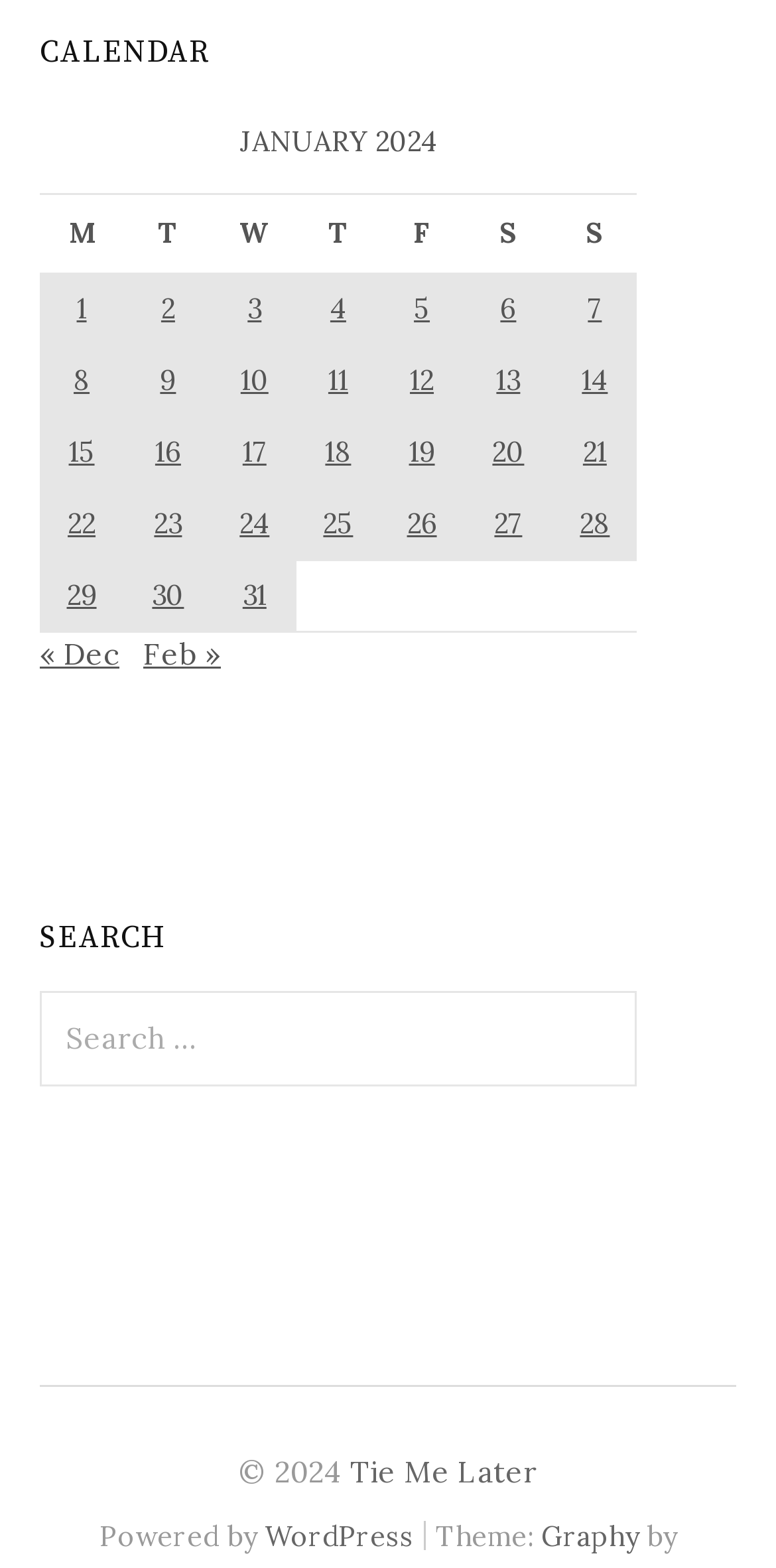How many days are displayed in the calendar?
Based on the image, provide your answer in one word or phrase.

31